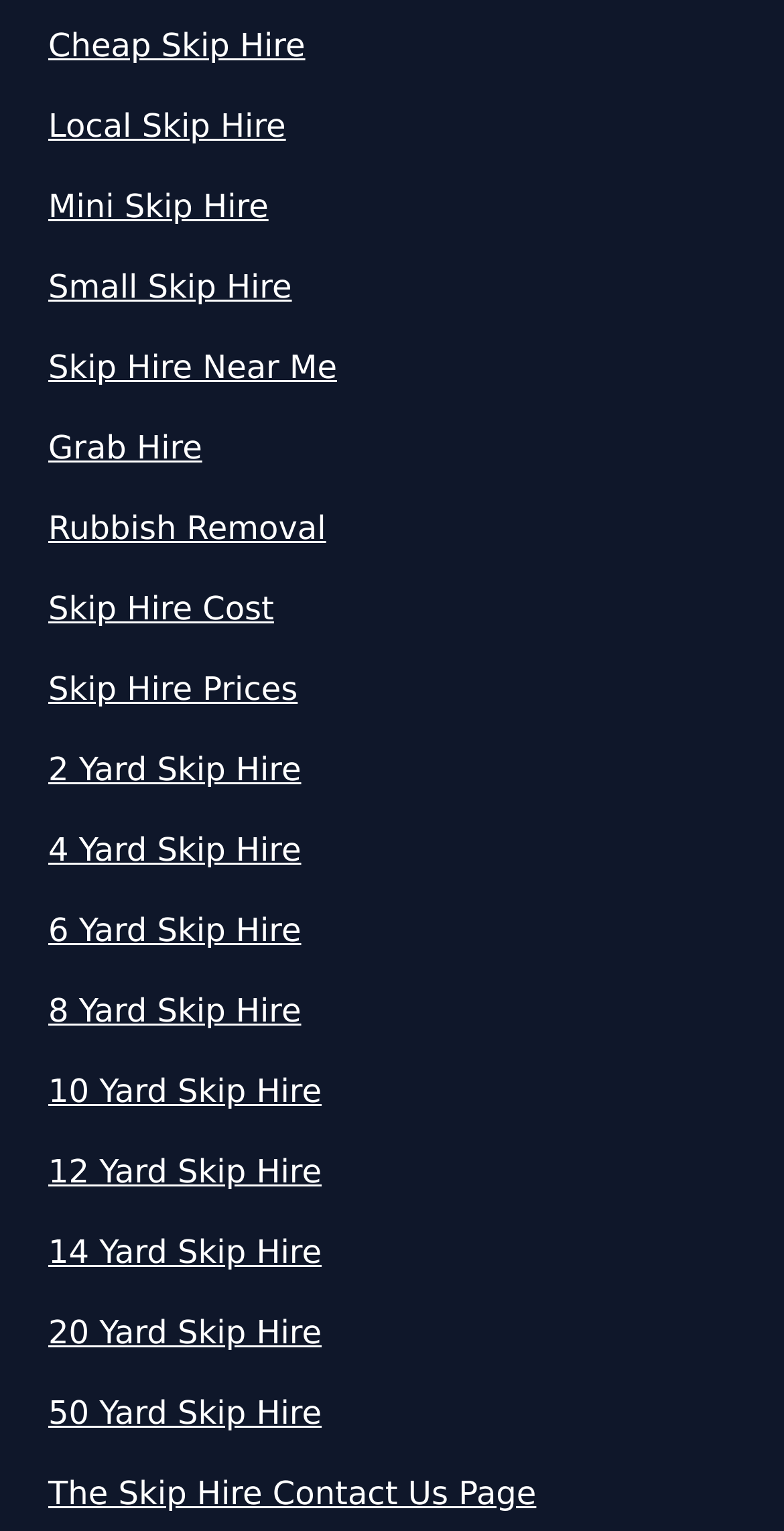Is there a link for rubbish removal? Analyze the screenshot and reply with just one word or a short phrase.

Yes